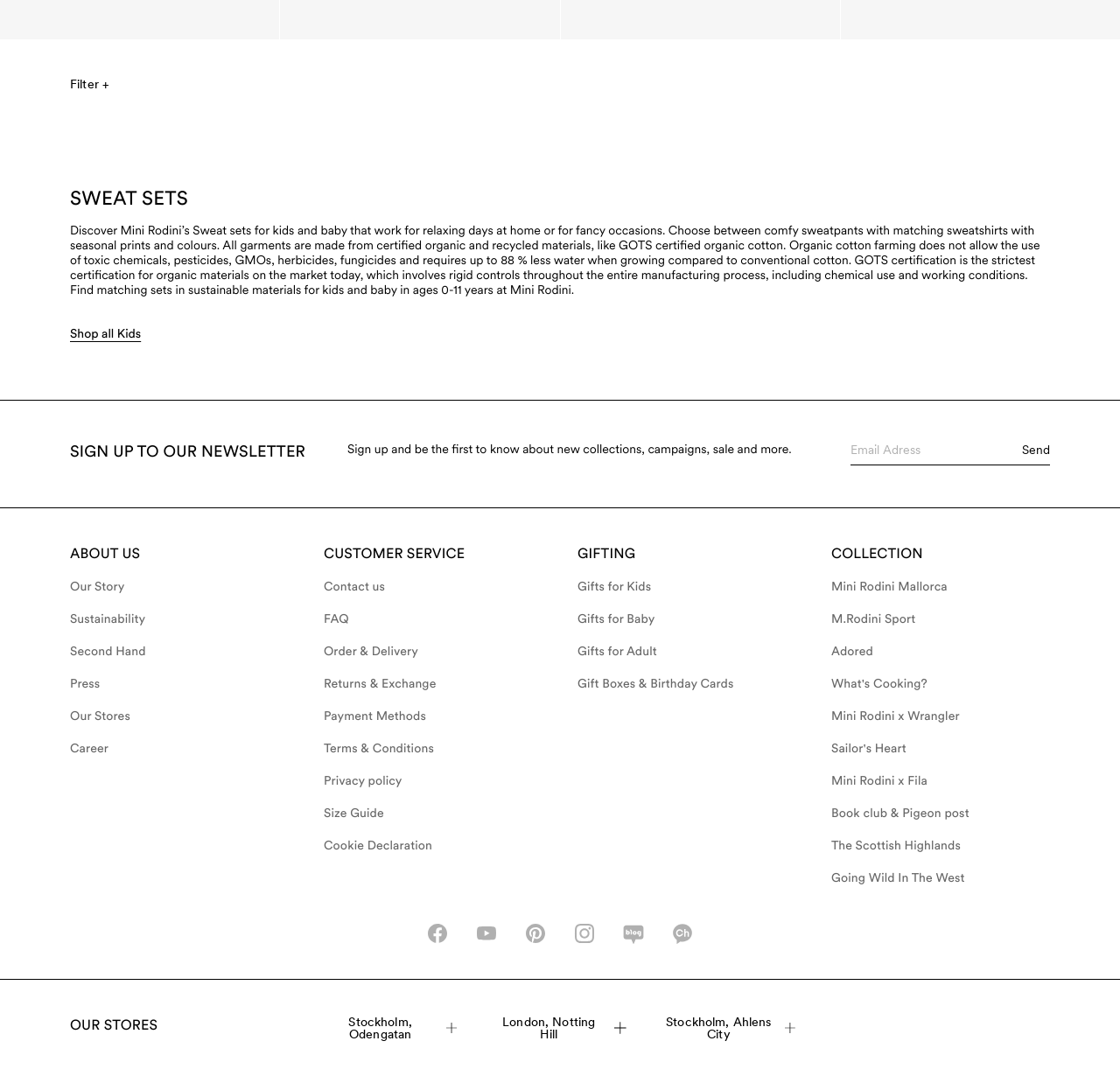How many social media links are available?
Please provide a comprehensive answer based on the details in the screenshot.

There are five social media links available, including Facebook, YouTube, Pinterest, Instagram, and Naver, which are represented by their respective icons and can be clicked to access the corresponding social media platforms.